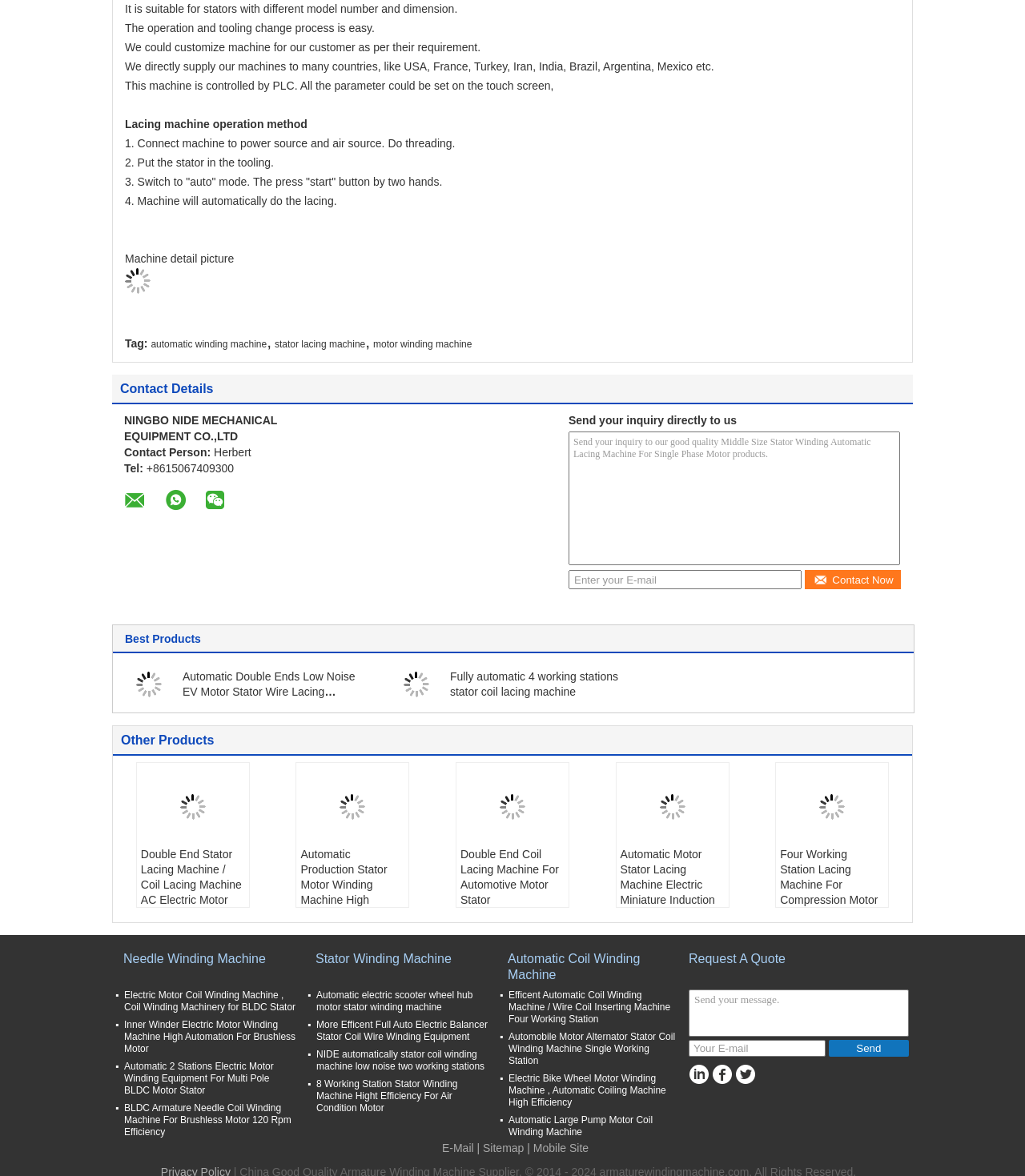Locate the bounding box coordinates of the clickable region to complete the following instruction: "Learn more about the 'Fully automatic 4 working stations stator coil lacing machine'."

[0.394, 0.576, 0.419, 0.587]